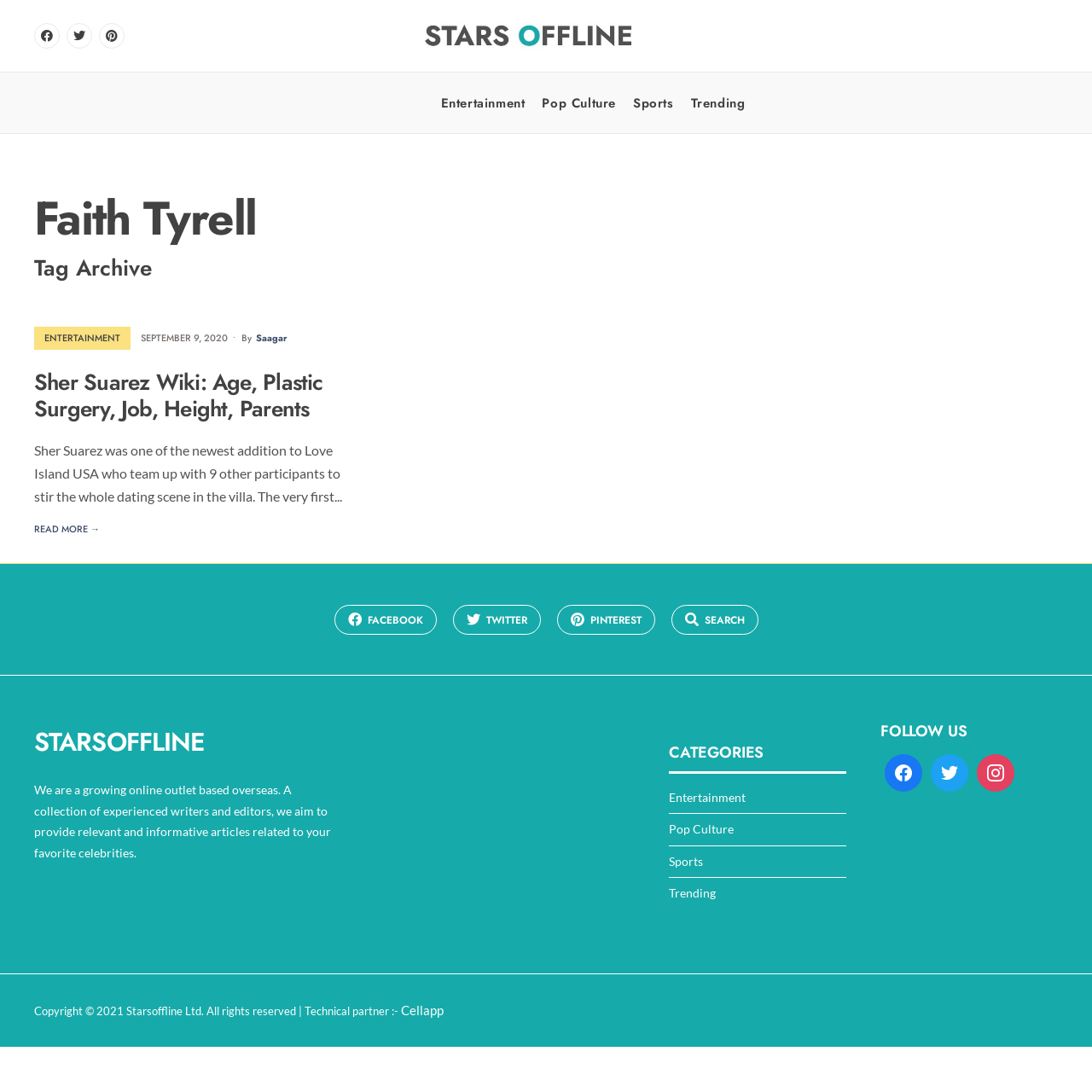Observe the image and answer the following question in detail: What is the name of the online outlet?

The heading 'STARSOFFLINE' and the link 'STARSOFFLINE' at the bottom of the webpage indicate that the name of the online outlet is Stars Offline.